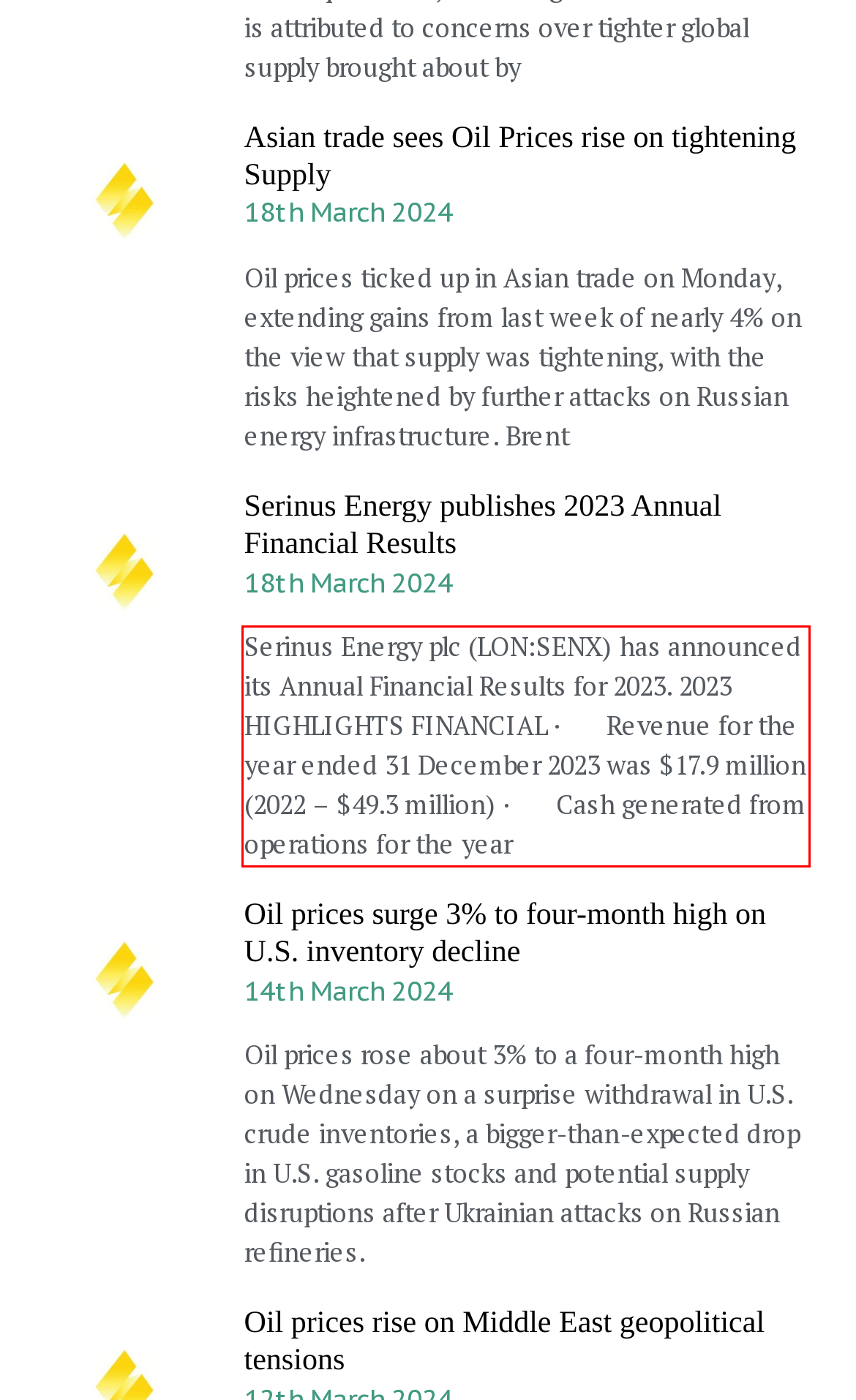You are given a screenshot with a red rectangle. Identify and extract the text within this red bounding box using OCR.

Serinus Energy plc (LON:SENX) has announced its Annual Financial Results for 2023. 2023 HIGHLIGHTS FINANCIAL · Revenue for the year ended 31 December 2023 was $17.9 million (2022 – $49.3 million) · Cash generated from operations for the year